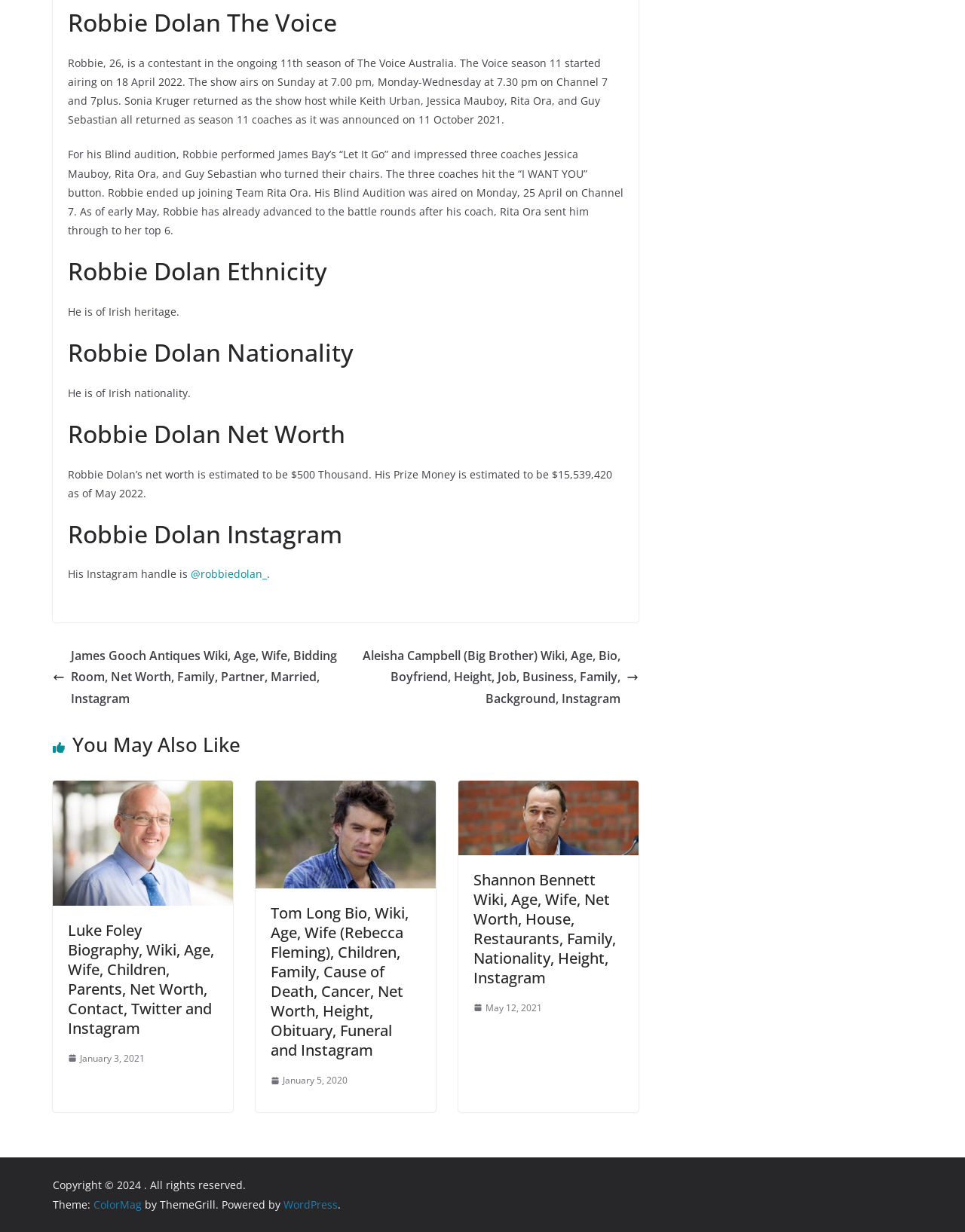What is the name of the coach Robbie Dolan joined?
Using the visual information, respond with a single word or phrase.

Rita Ora